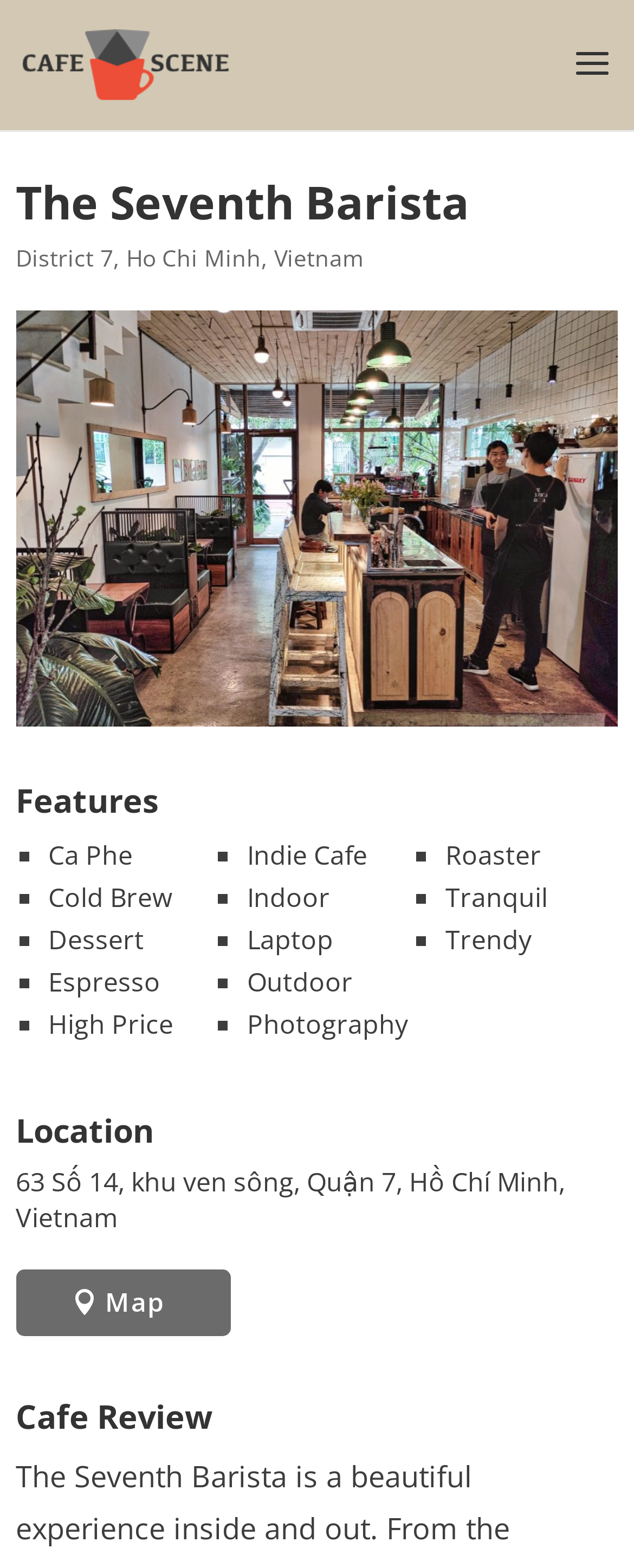Find the bounding box of the UI element described as follows: "Ho Chi Minh".

[0.199, 0.154, 0.412, 0.174]